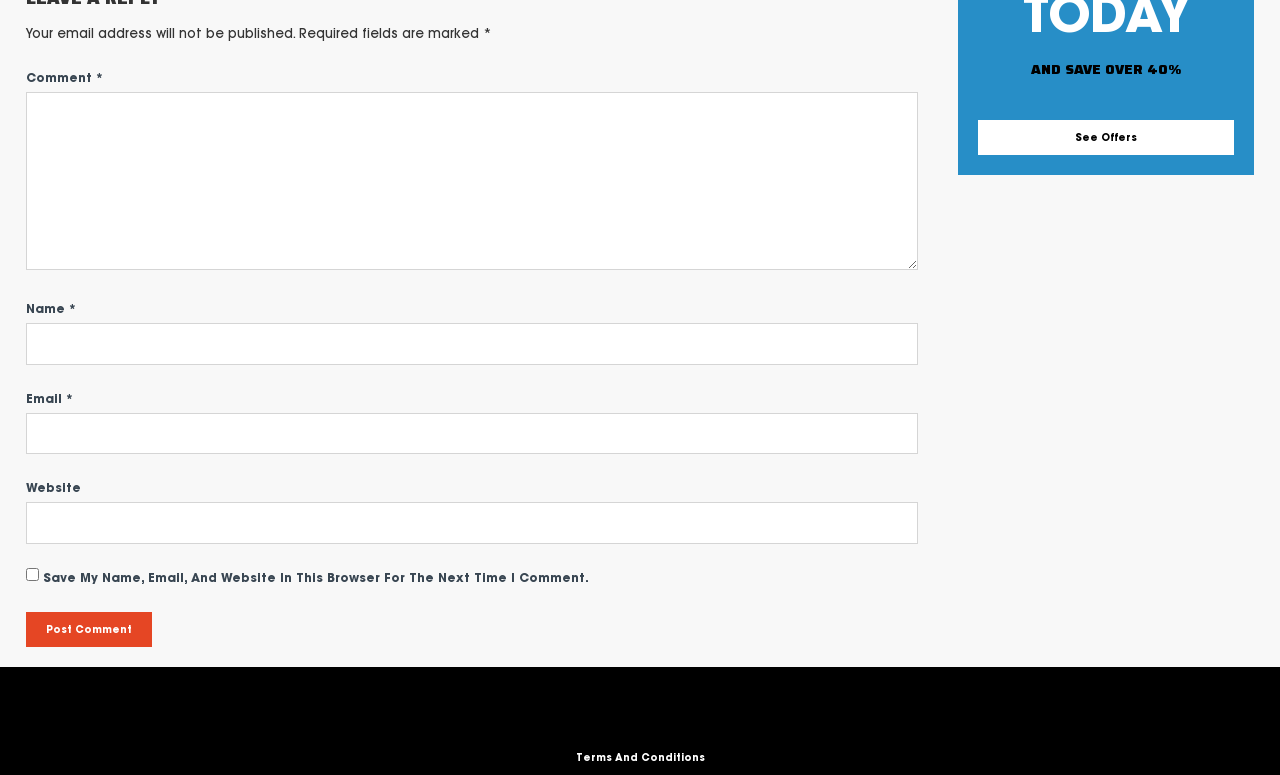Please find the bounding box for the following UI element description. Provide the coordinates in (top-left x, top-left y, bottom-right x, bottom-right y) format, with values between 0 and 1: parent_node: Email * aria-describedby="email-notes" name="email"

[0.02, 0.532, 0.717, 0.586]